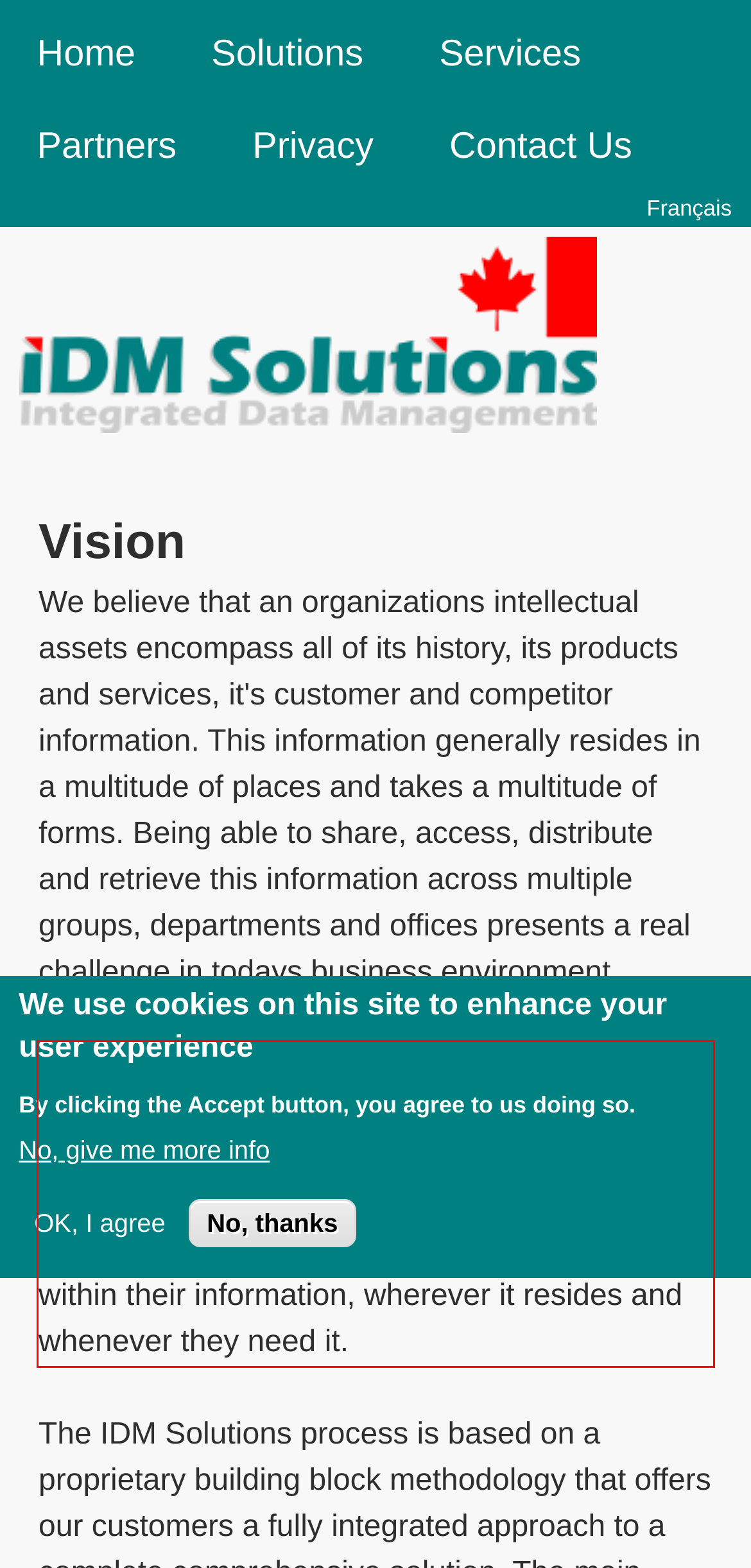Your task is to recognize and extract the text content from the UI element enclosed in the red bounding box on the webpage screenshot.

Our mission is to provide the network integration services necessary for the facilitation of accessing, sharing and deploying vital corporate information across all types of networks so that organizations can leverage the valuable content within their information, wherever it resides and whenever they need it.